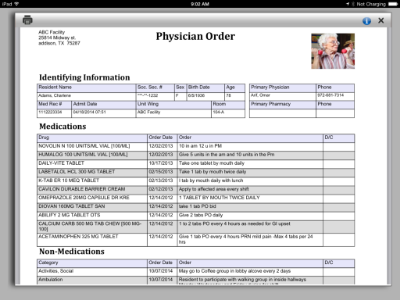What is the purpose of the 'Non-Medications' section?
Refer to the image and provide a detailed answer to the question.

The 'Non-Medications' section is designed to outline other aspects of the patient's care, going beyond just medication management, to provide a comprehensive approach to health and wellness management, ensuring that all aspects of the patient's care are considered and documented.